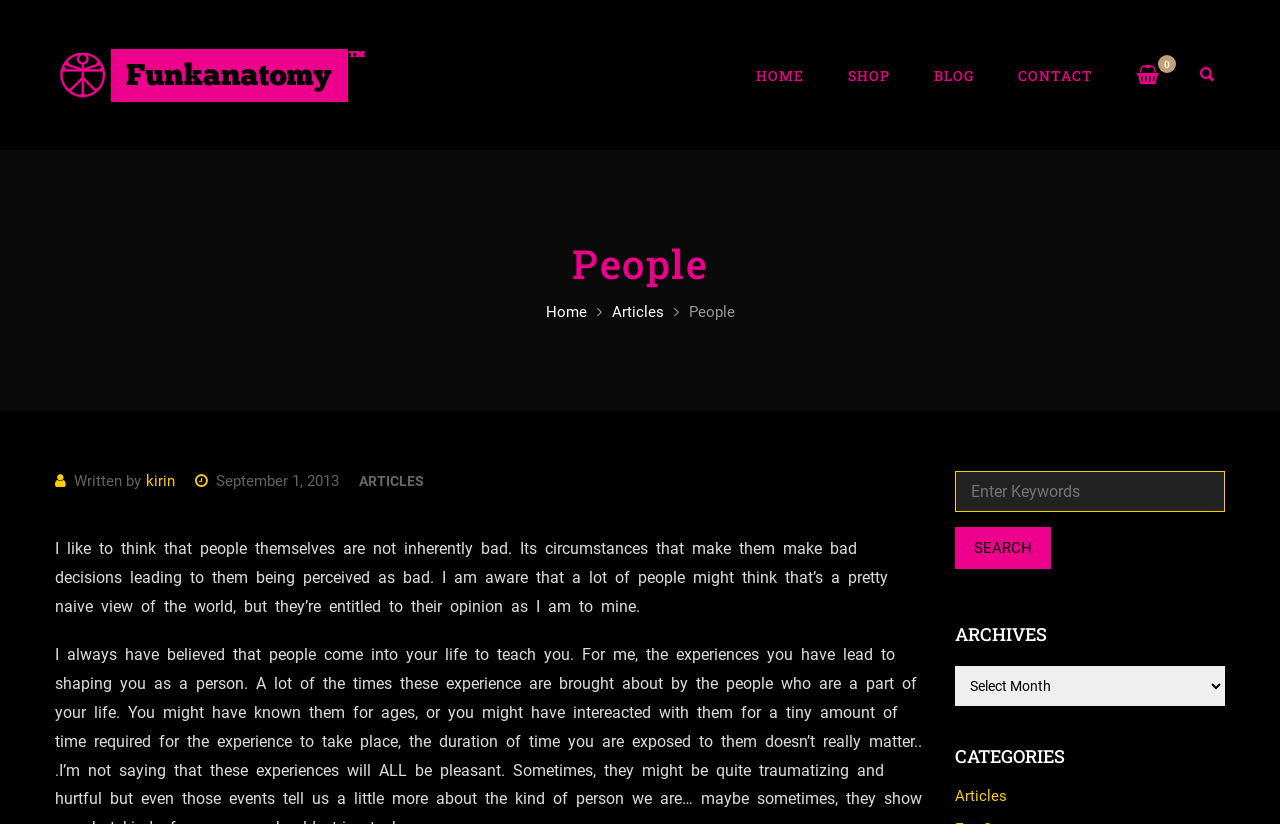Bounding box coordinates must be specified in the format (top-left x, top-left y, bottom-right x, bottom-right y). All values should be floating point numbers between 0 and 1. What are the bounding box coordinates of the UI element described as: parent_node: Search for: value="Search"

[0.746, 0.64, 0.821, 0.691]